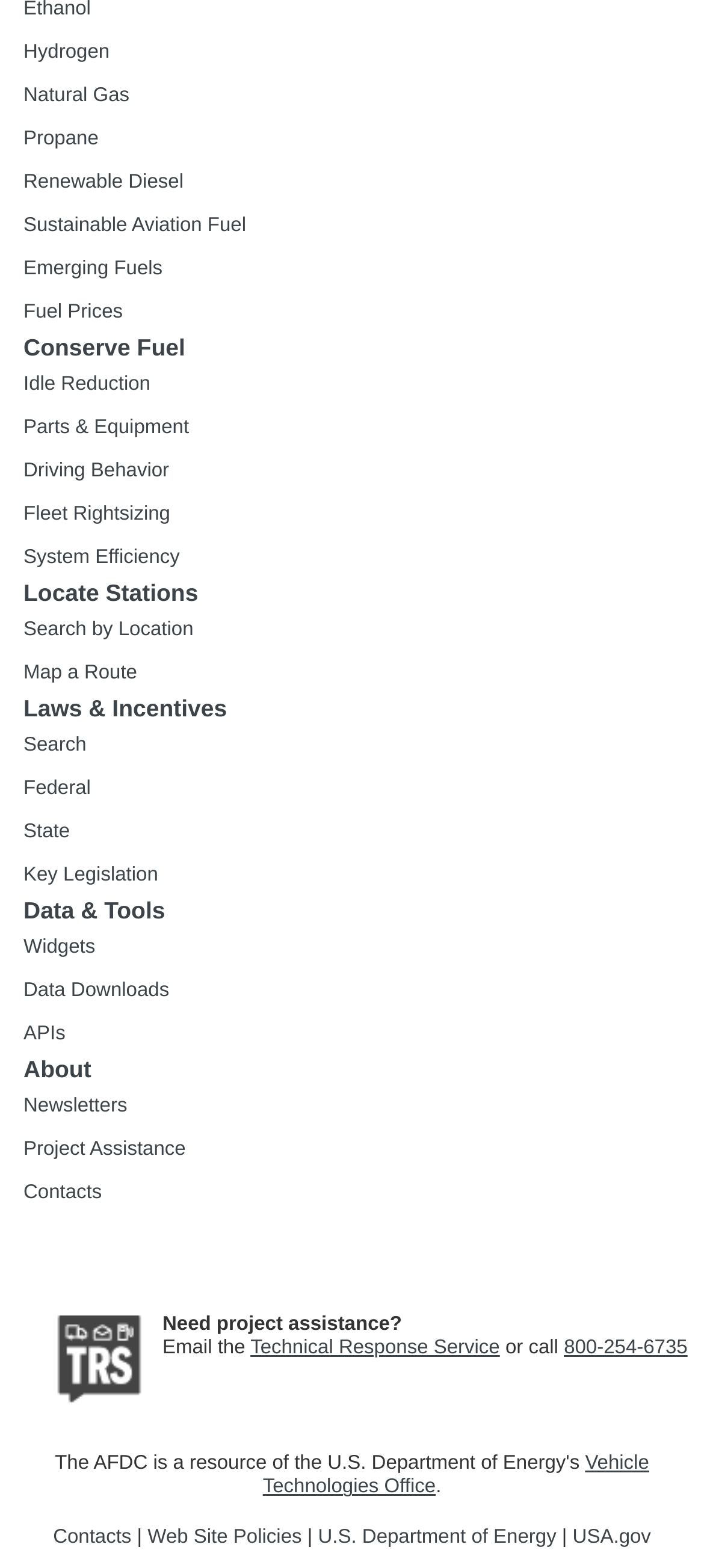Find and provide the bounding box coordinates for the UI element described with: "U.S. Department of Energy".

[0.452, 0.973, 0.79, 0.987]